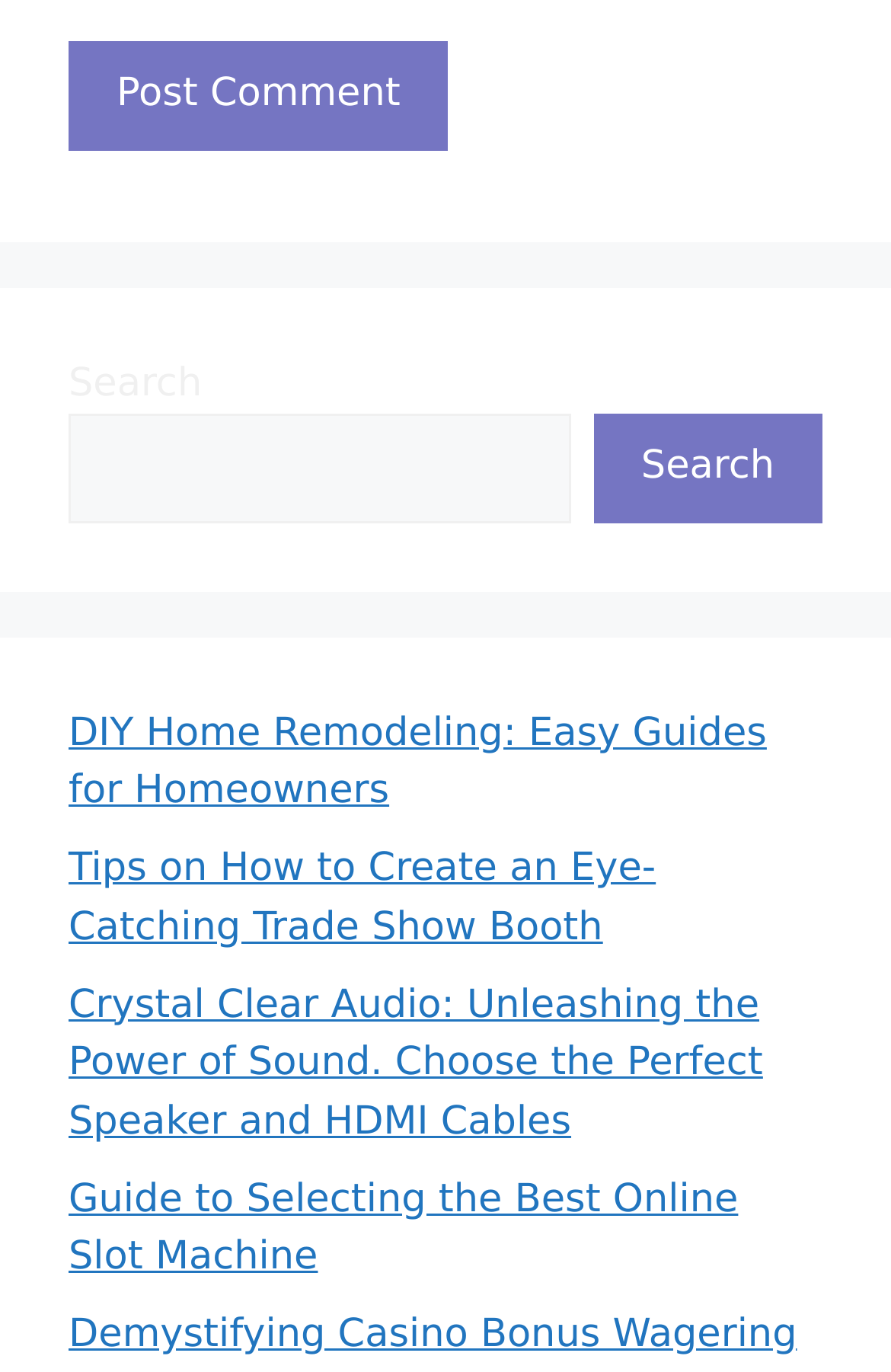Given the element description: "Search", predict the bounding box coordinates of the UI element it refers to, using four float numbers between 0 and 1, i.e., [left, top, right, bottom].

[0.666, 0.437, 0.923, 0.516]